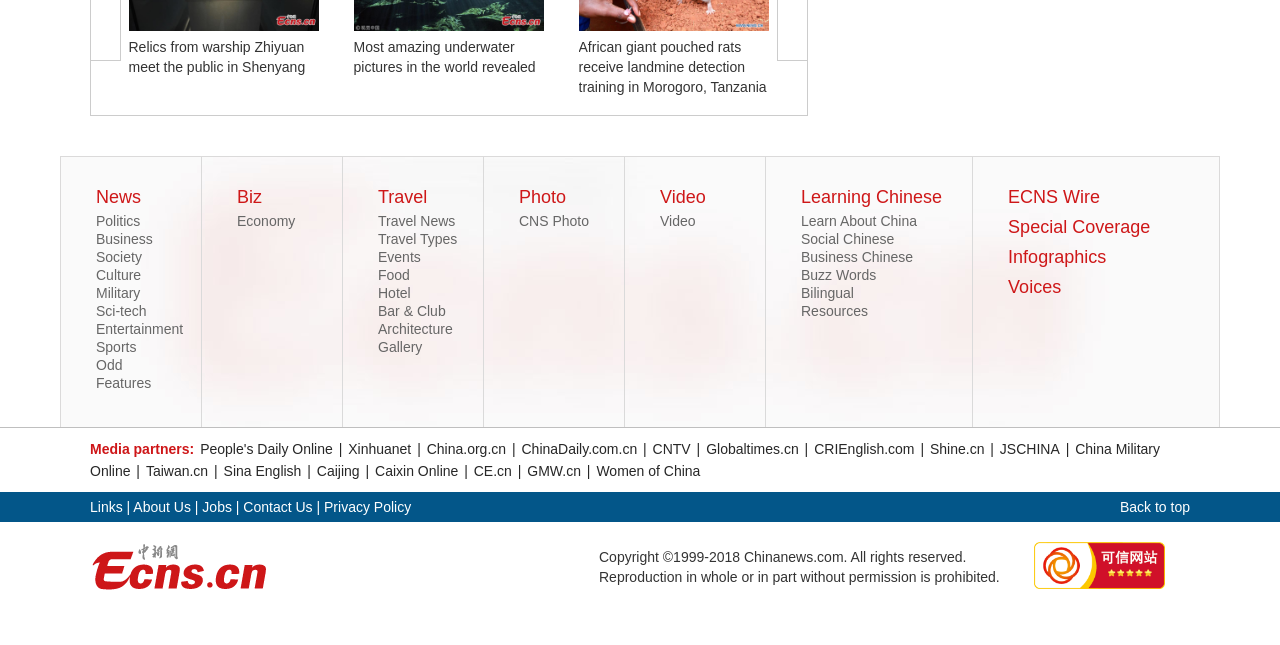How many categories are listed under 'News'?
Please utilize the information in the image to give a detailed response to the question.

Under the 'News' category, there are 9 subcategories listed, including politics, business, society, culture, military, sci-tech, entertainment, sports, and odd.